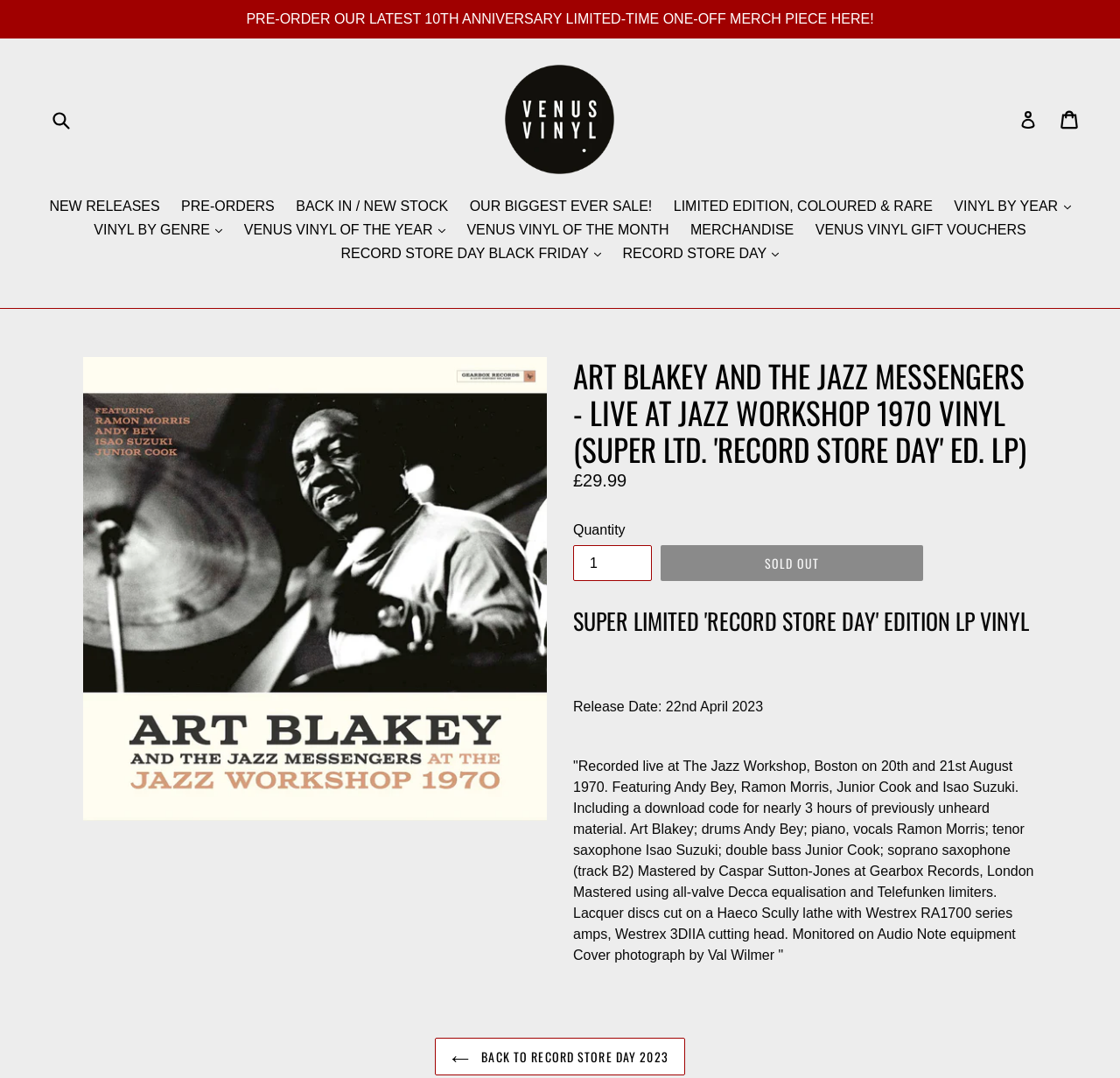Pinpoint the bounding box coordinates for the area that should be clicked to perform the following instruction: "View your cart".

[0.947, 0.092, 0.965, 0.129]